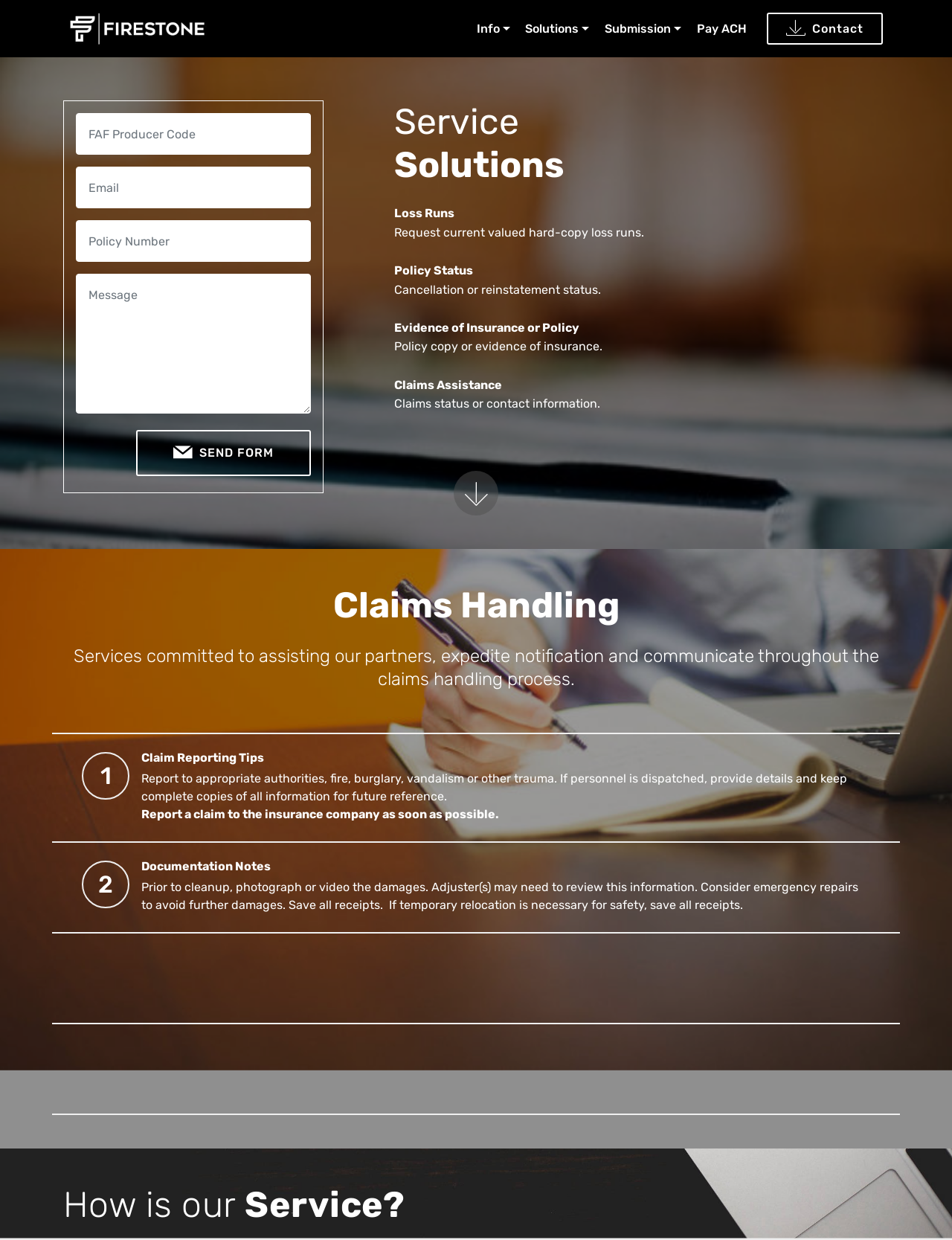Pinpoint the bounding box coordinates of the clickable element to carry out the following instruction: "View the EVENTS page."

None